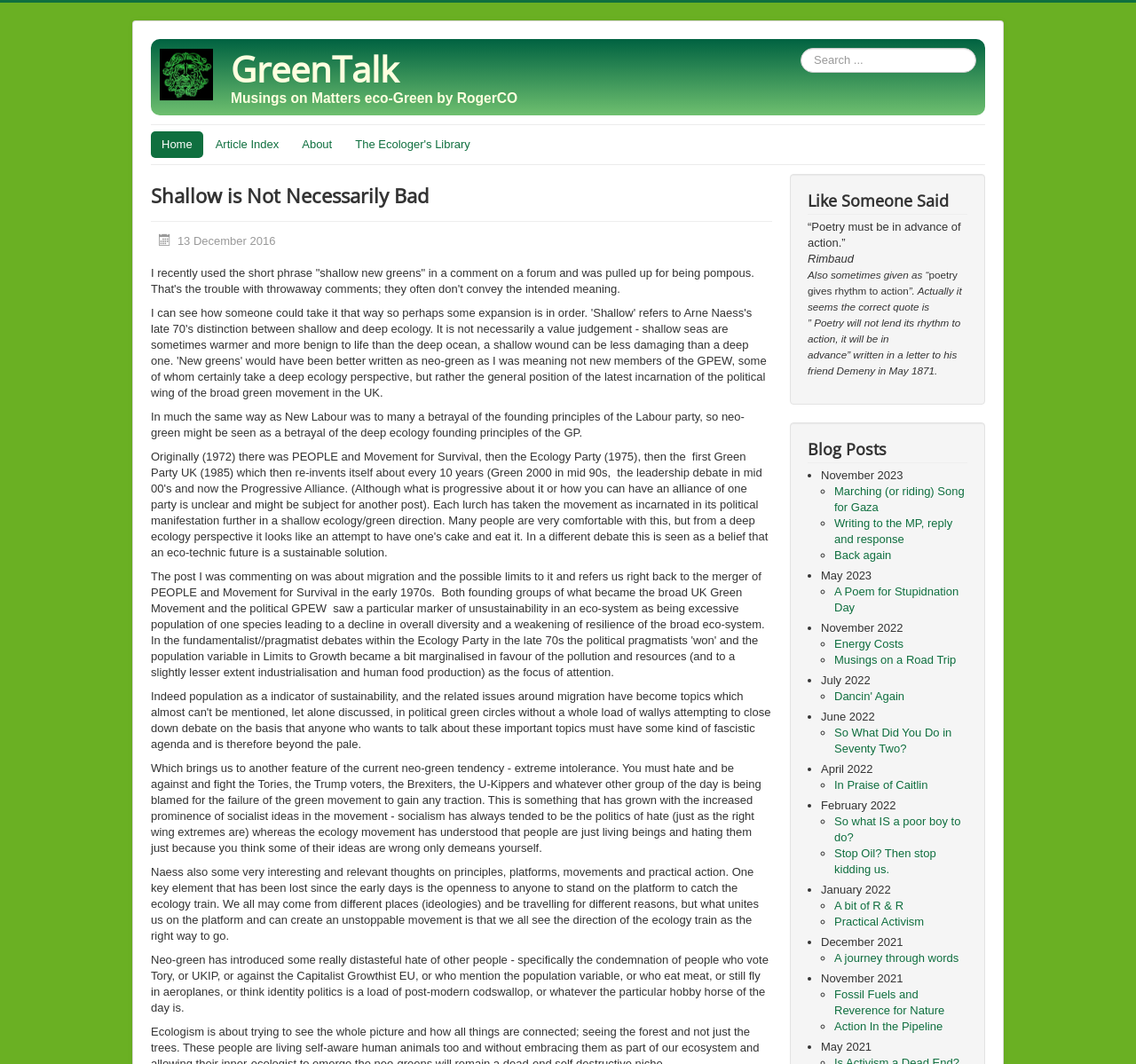What is the title of the blog?
Answer the question with a detailed and thorough explanation.

The title of the blog can be found in the link element with the text 'GreenTalk Musings on Matters eco-Green by RogerCO' which is located at the top of the webpage.